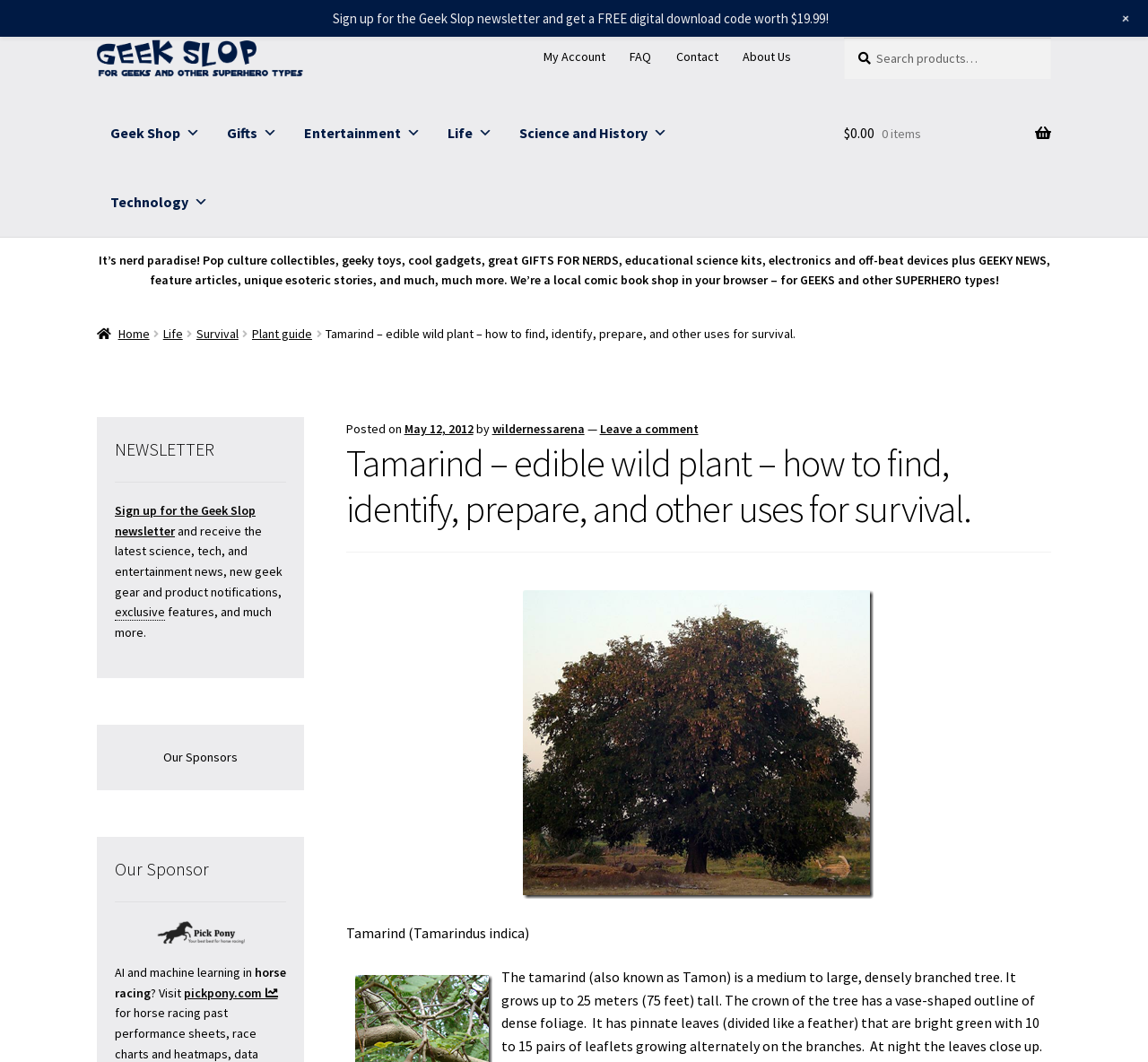What is the purpose of the search box?
Based on the screenshot, provide your answer in one word or phrase.

To search for content